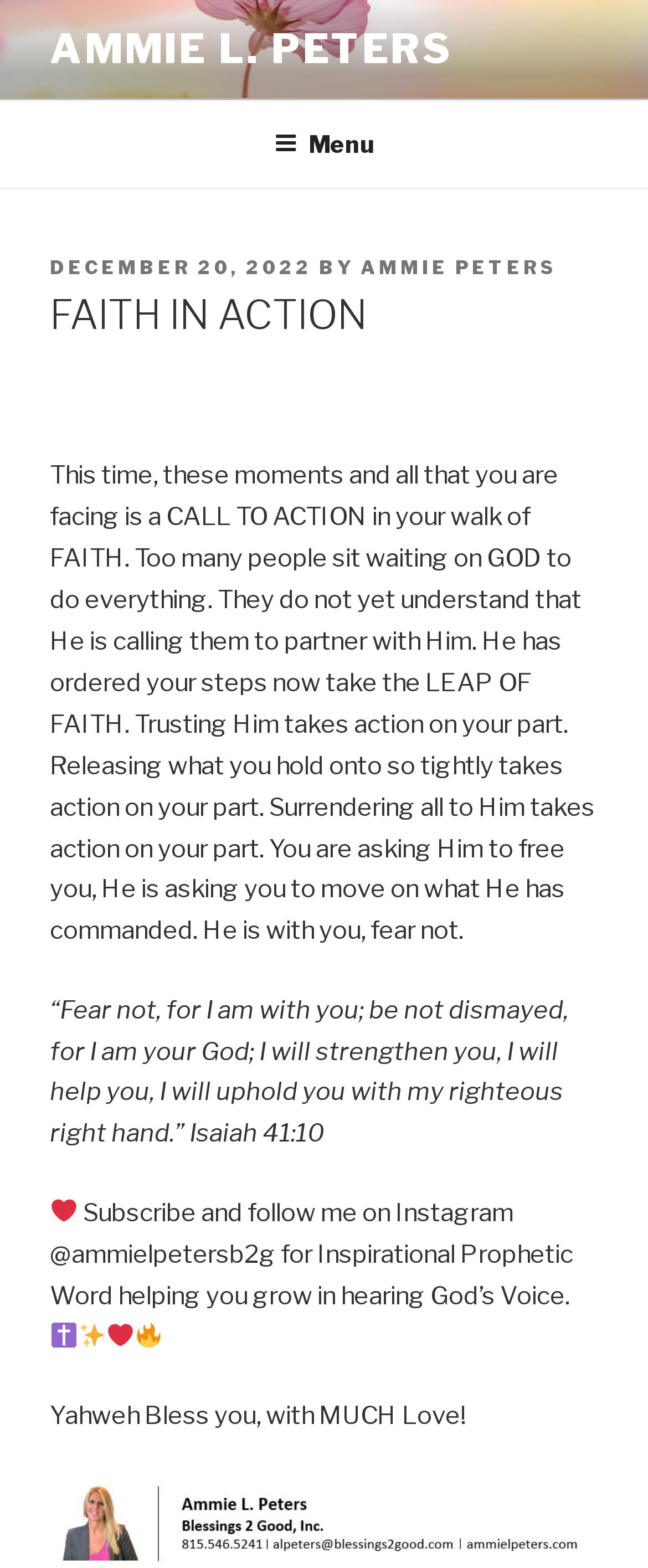Extract the main title from the webpage.

FAITH IN ACTION